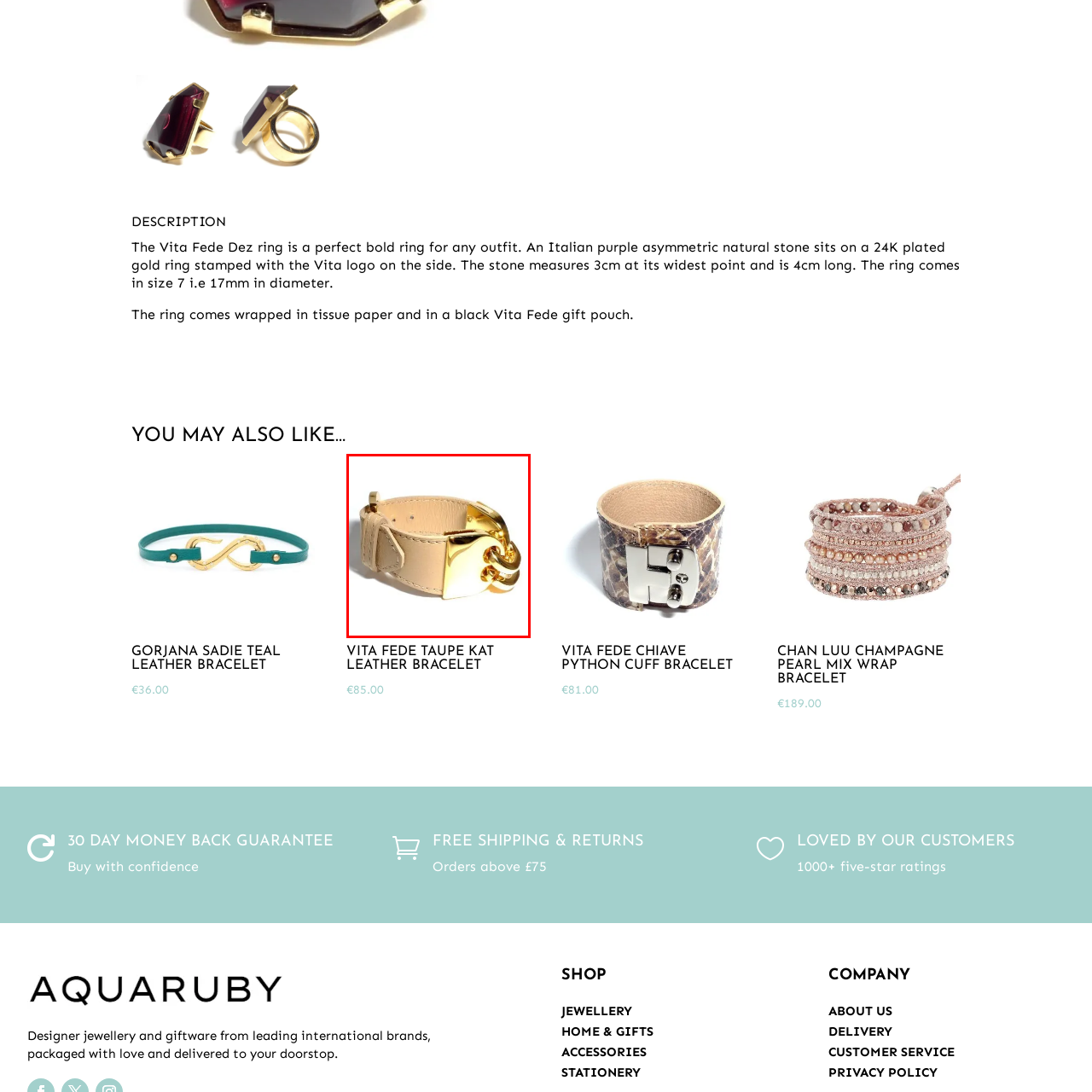What is the purpose of the unique fastening mechanism?
Please analyze the image within the red bounding box and provide a comprehensive answer based on the visual information.

According to the caption, the unique fastening mechanism not only enhances the visual appeal of the bracelet but also ensures a secure fit, implying that its primary purpose is to provide a comfortable and reliable closure.